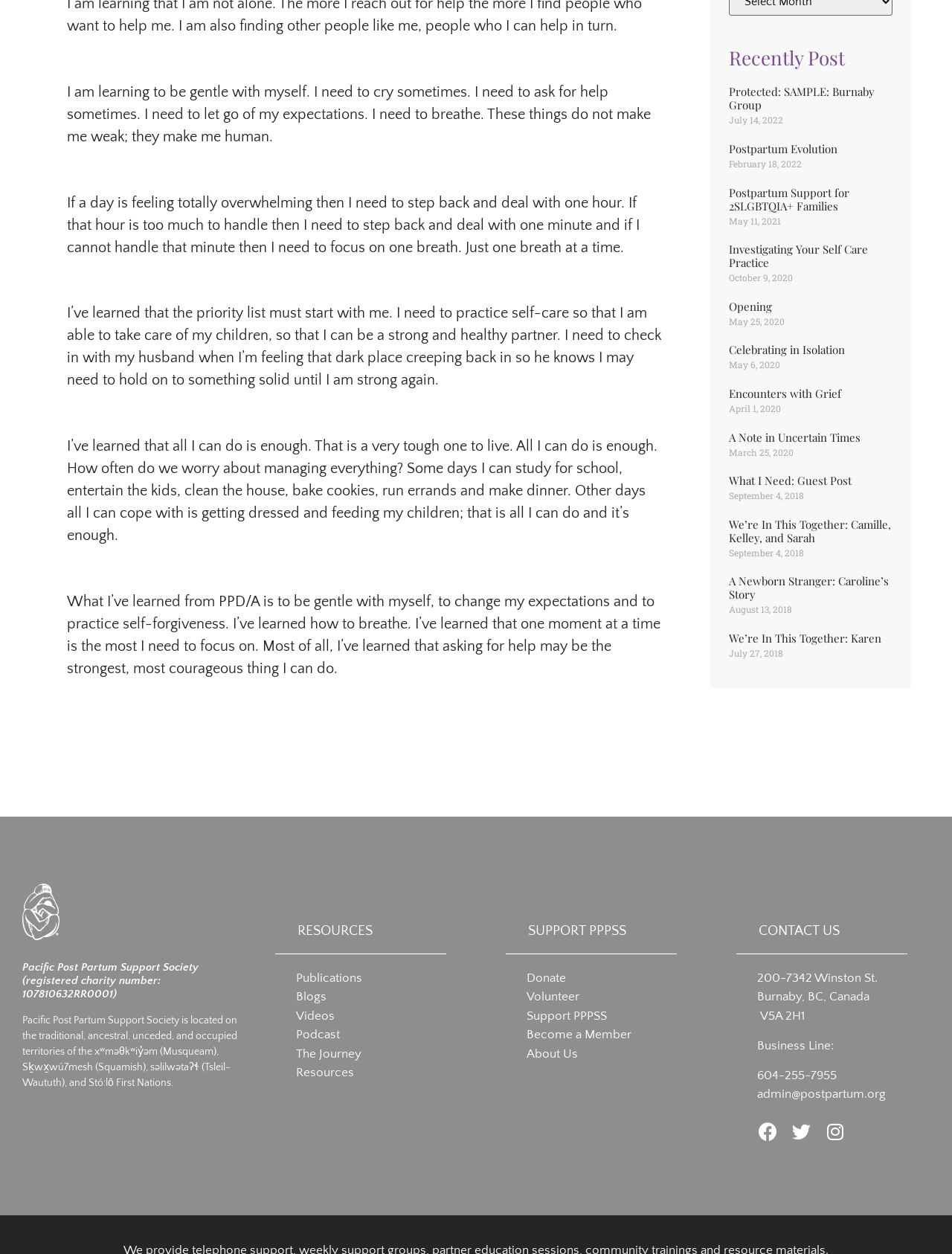Identify the bounding box for the UI element described as: "Become a Member". The coordinates should be four float numbers between 0 and 1, i.e., [left, top, right, bottom].

[0.553, 0.82, 0.663, 0.831]